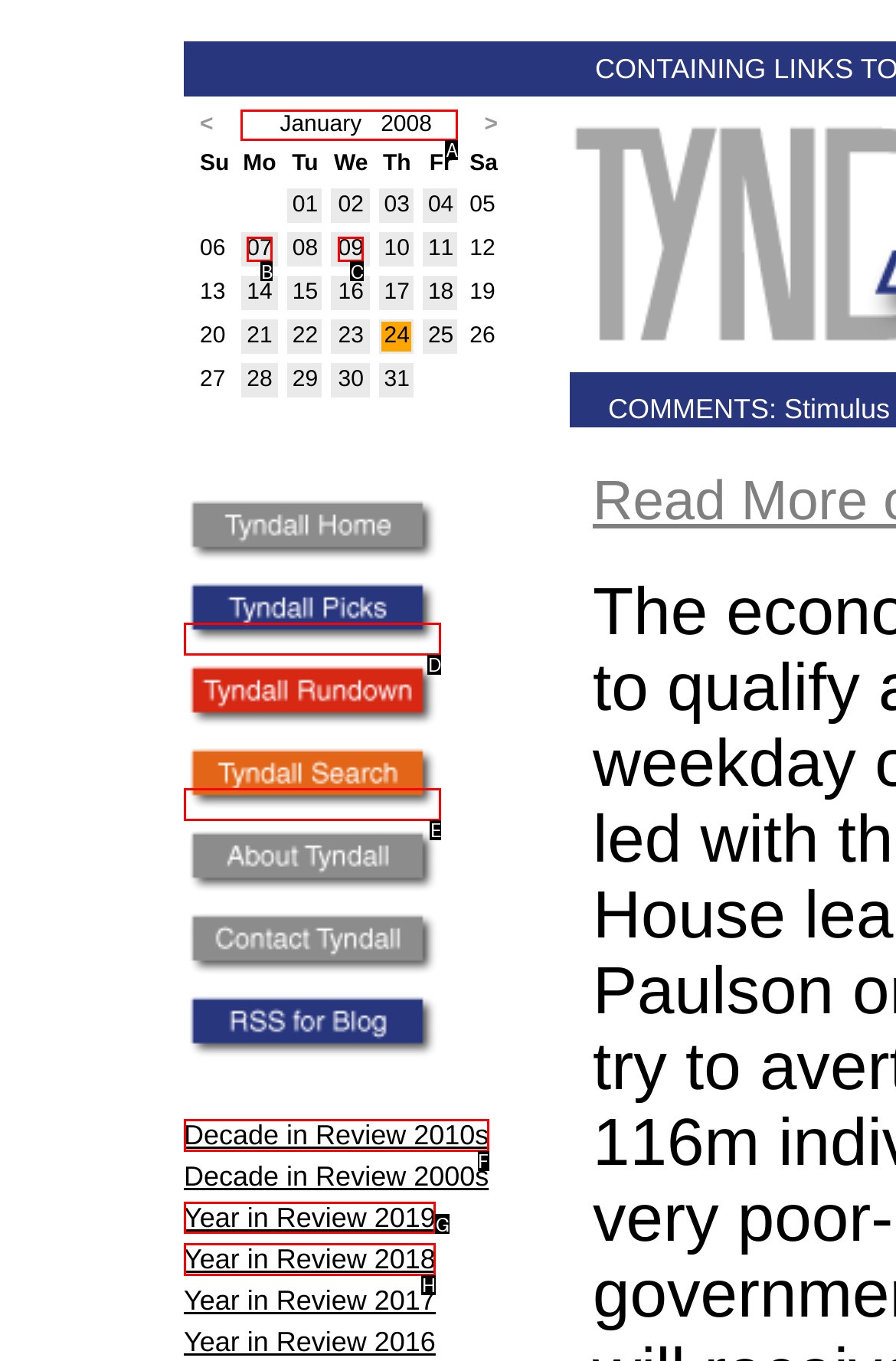Identify the correct UI element to click on to achieve the following task: search Respond with the corresponding letter from the given choices.

None